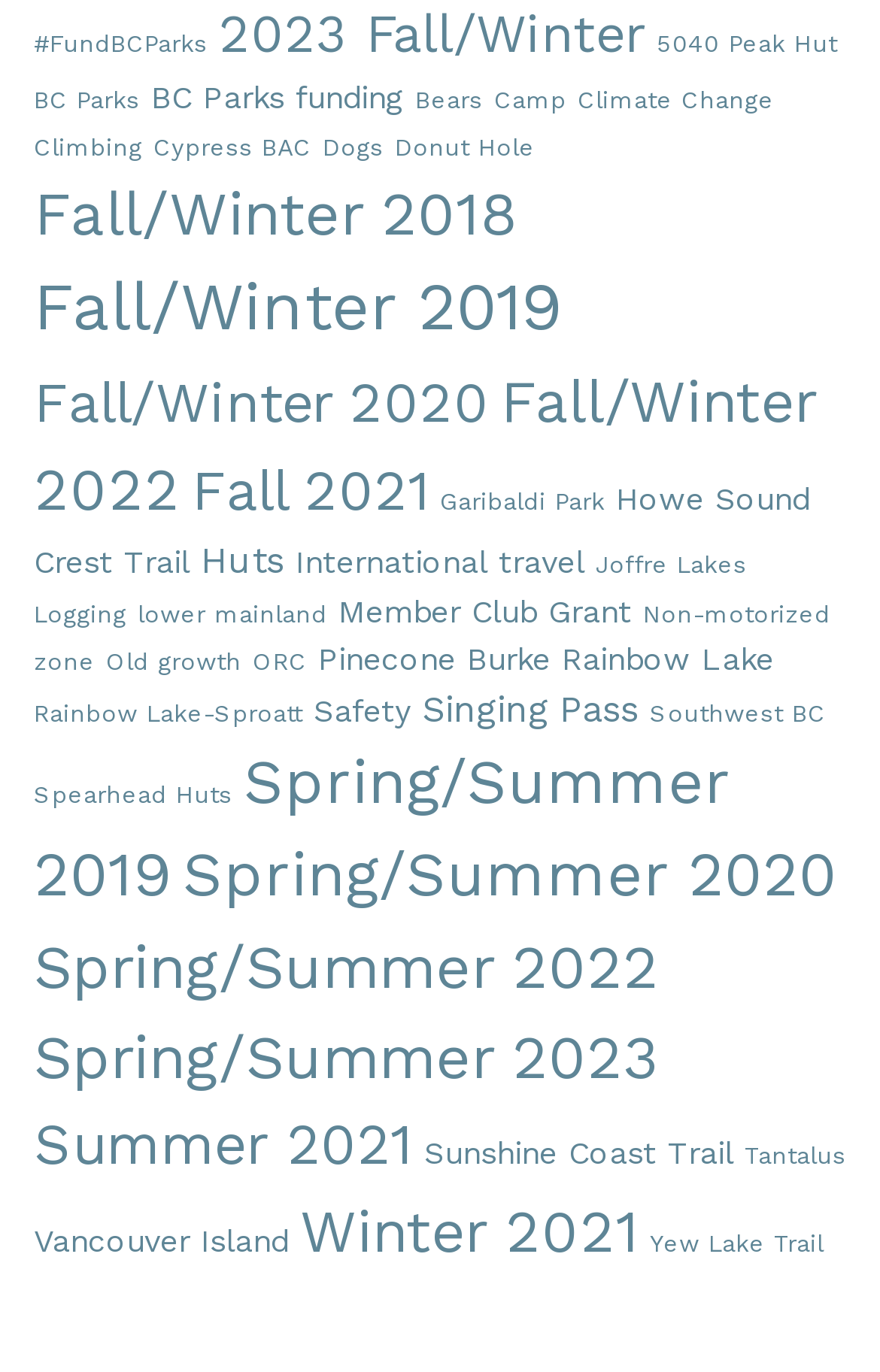Please identify the bounding box coordinates of the clickable area that will allow you to execute the instruction: "Visit BC Parks funding".

[0.172, 0.057, 0.459, 0.083]